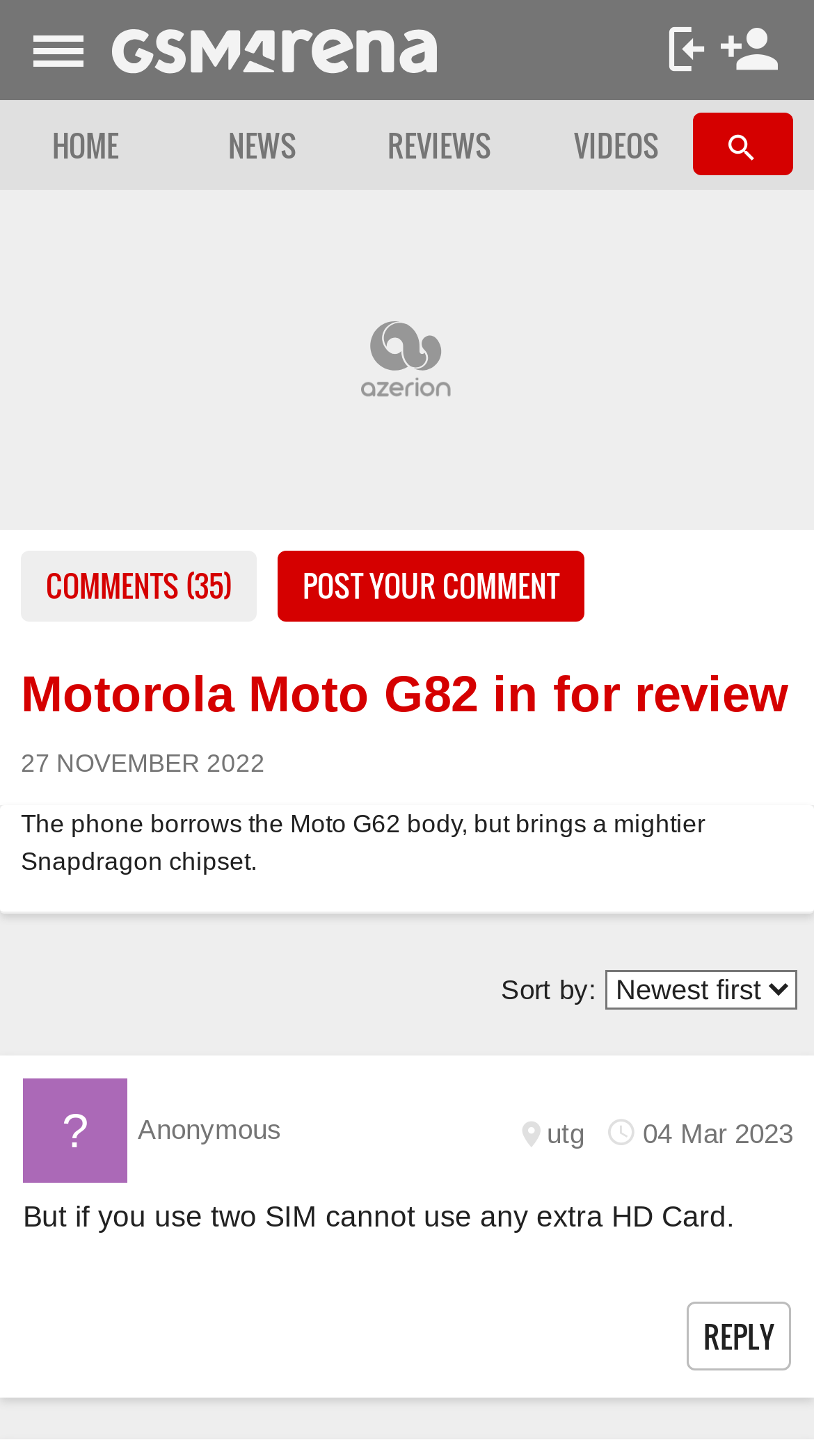What is the name of the phone being reviewed?
Using the image, answer in one word or phrase.

Motorola Moto G82